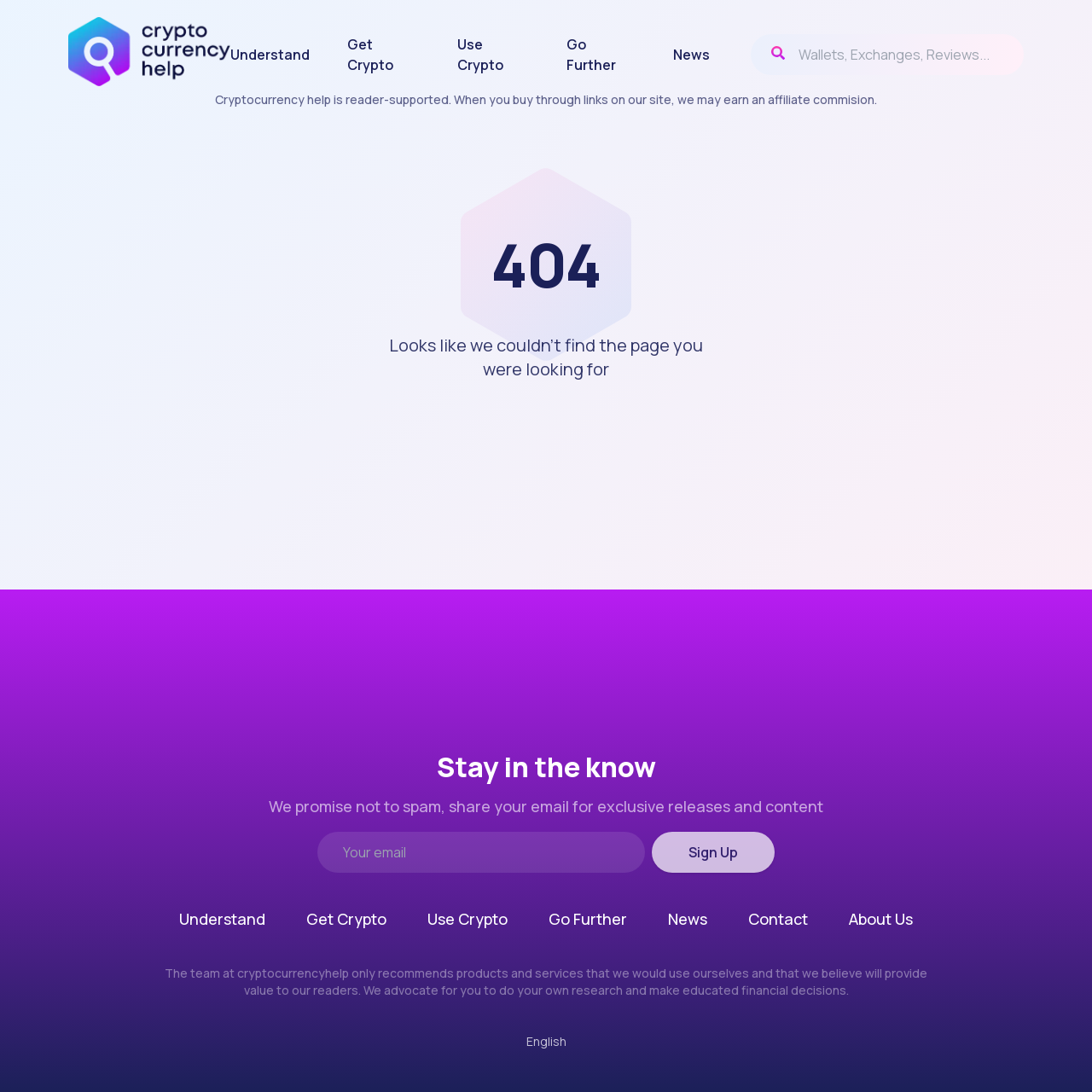Please predict the bounding box coordinates (top-left x, top-left y, bottom-right x, bottom-right y) for the UI element in the screenshot that fits the description: parent_node: Sign Up placeholder="Your email"

[0.291, 0.762, 0.591, 0.799]